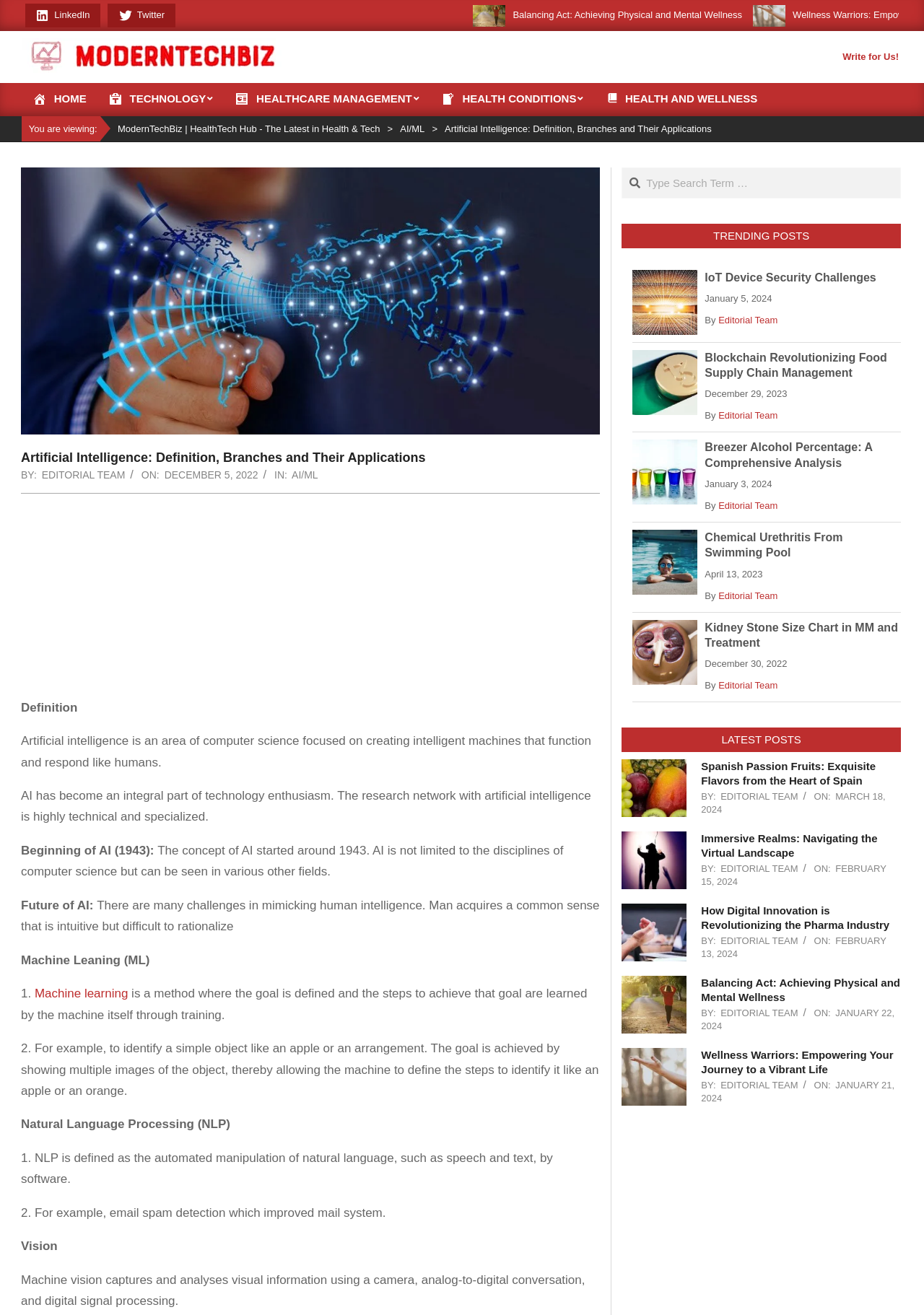Locate the bounding box coordinates of the area where you should click to accomplish the instruction: "View the image illustrating different branches of Artificial Intelligence".

[0.023, 0.127, 0.649, 0.331]